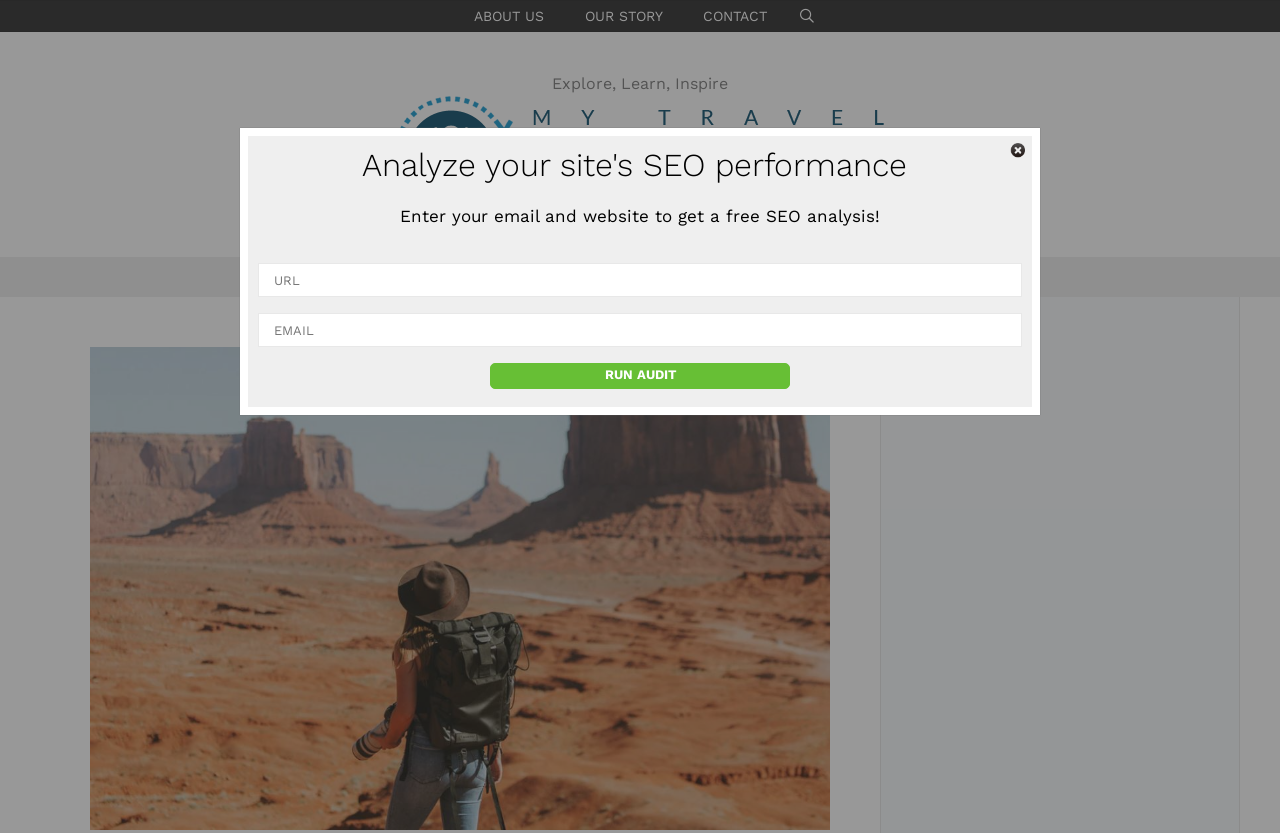Extract the primary headline from the webpage and present its text.

Top Gear You Need For Backpacking